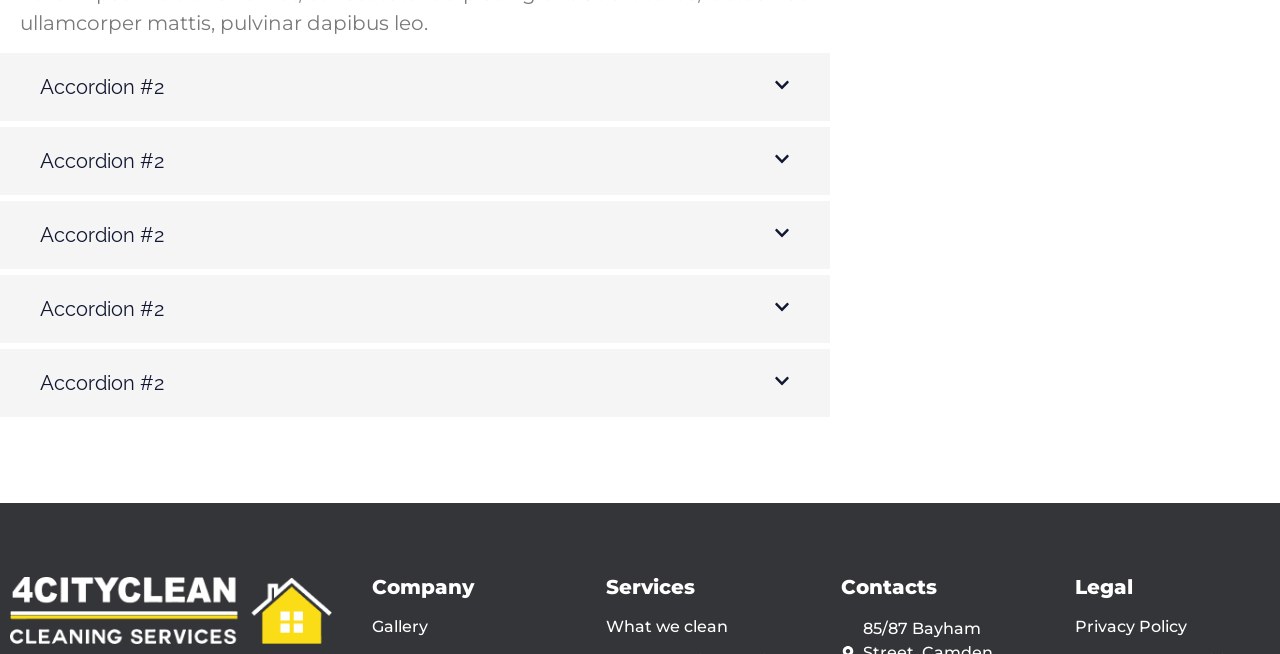What is the first accordion item?
Based on the image, give a concise answer in the form of a single word or short phrase.

Accordion #2